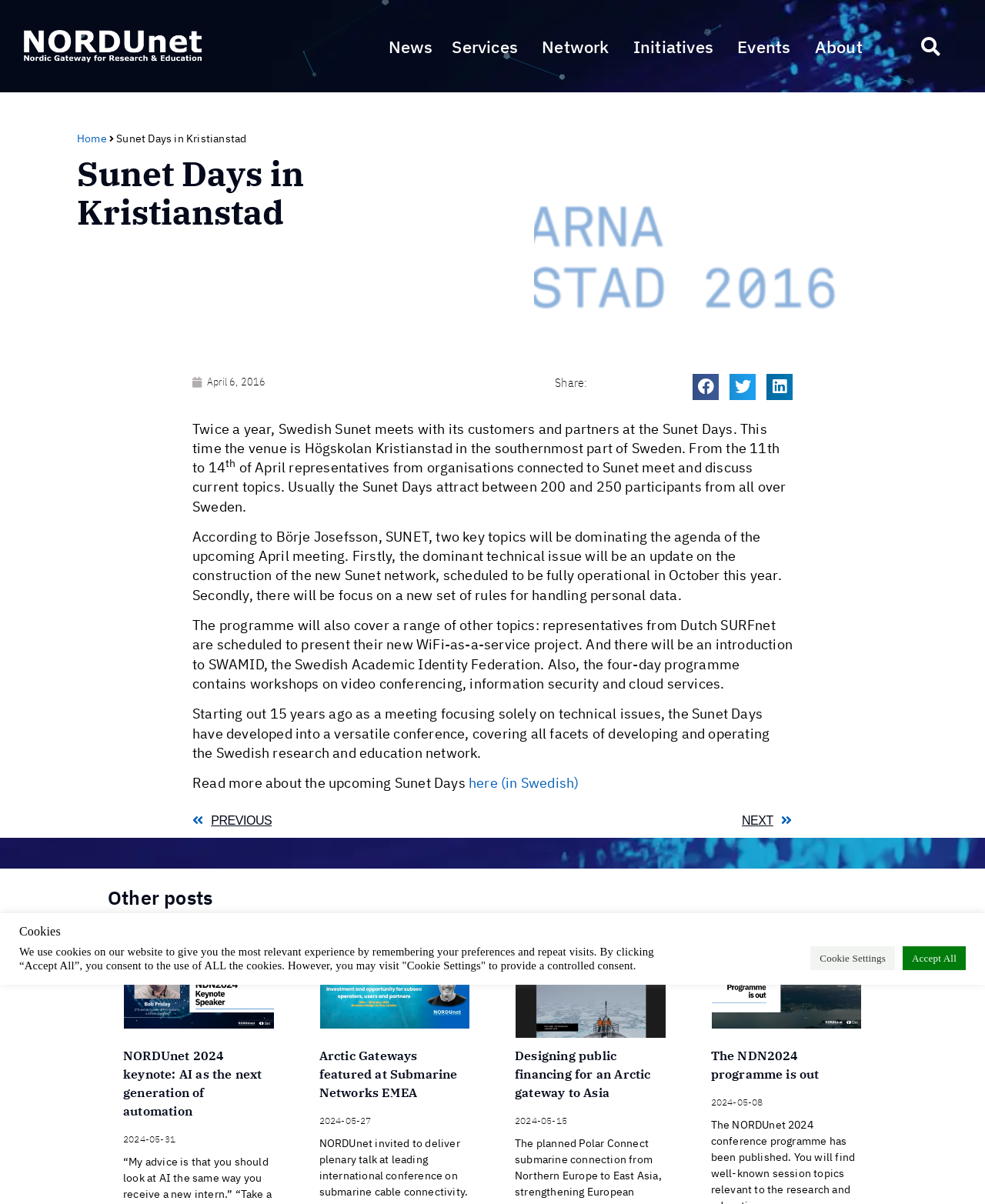What is the name of the event being described?
Identify the answer in the screenshot and reply with a single word or phrase.

Sunet Days